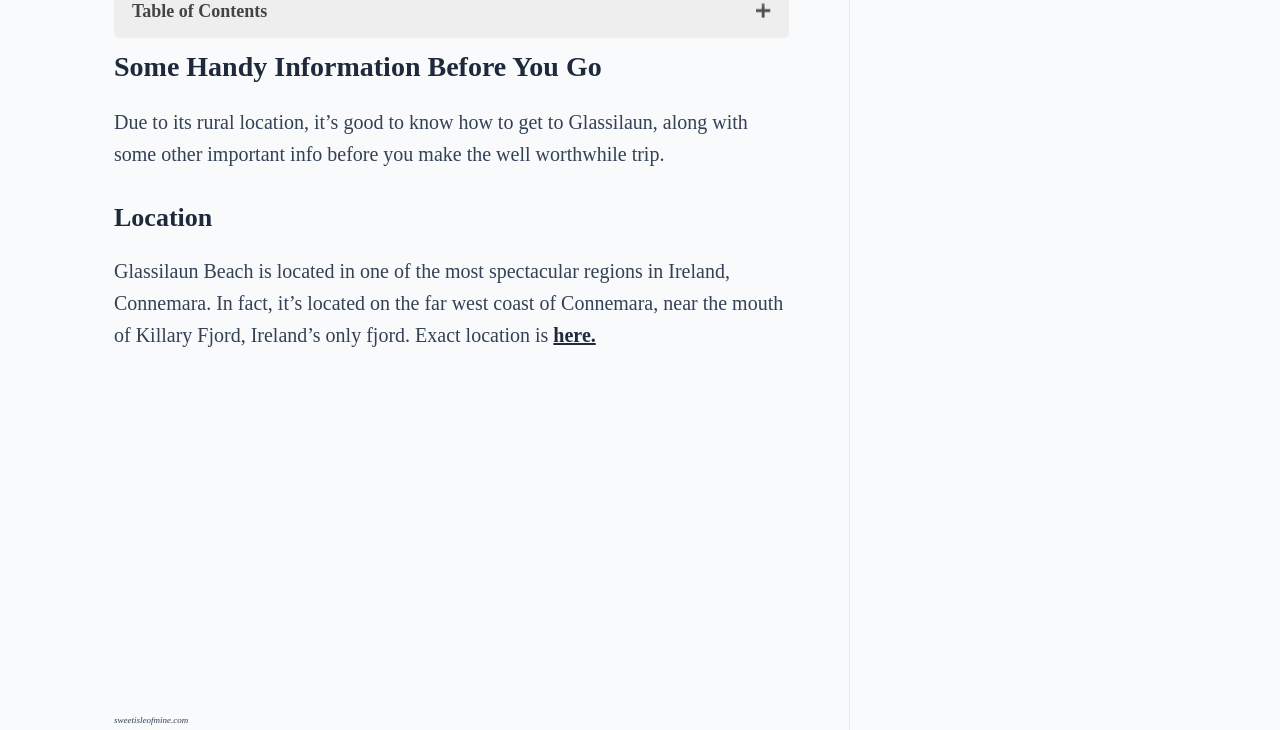Please provide a one-word or phrase answer to the question: 
Where can you stay near Glassilaun Beach?

The Glassilaun Area, Westport